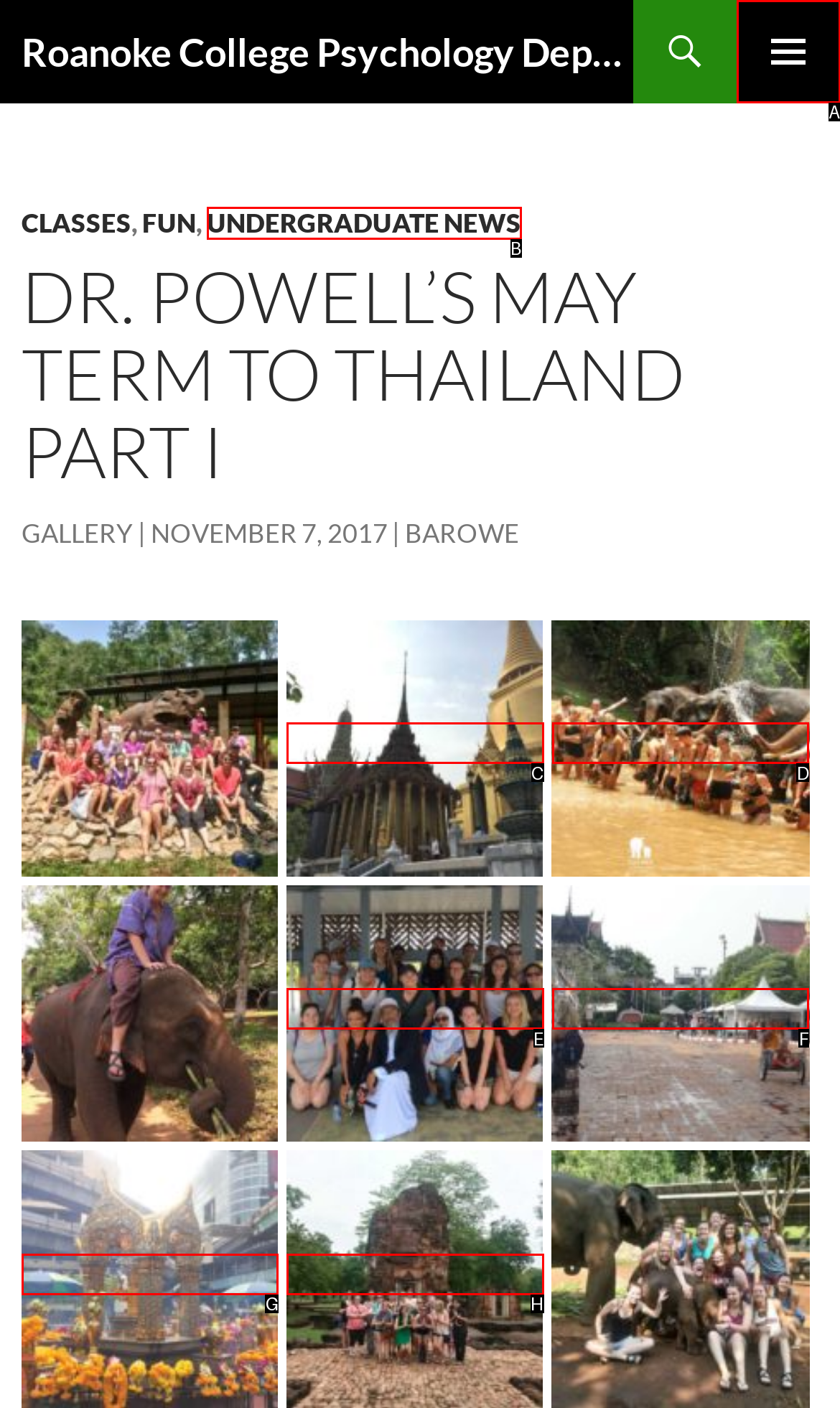Point out the HTML element I should click to achieve the following: Click the PRIMARY MENU button Reply with the letter of the selected element.

A